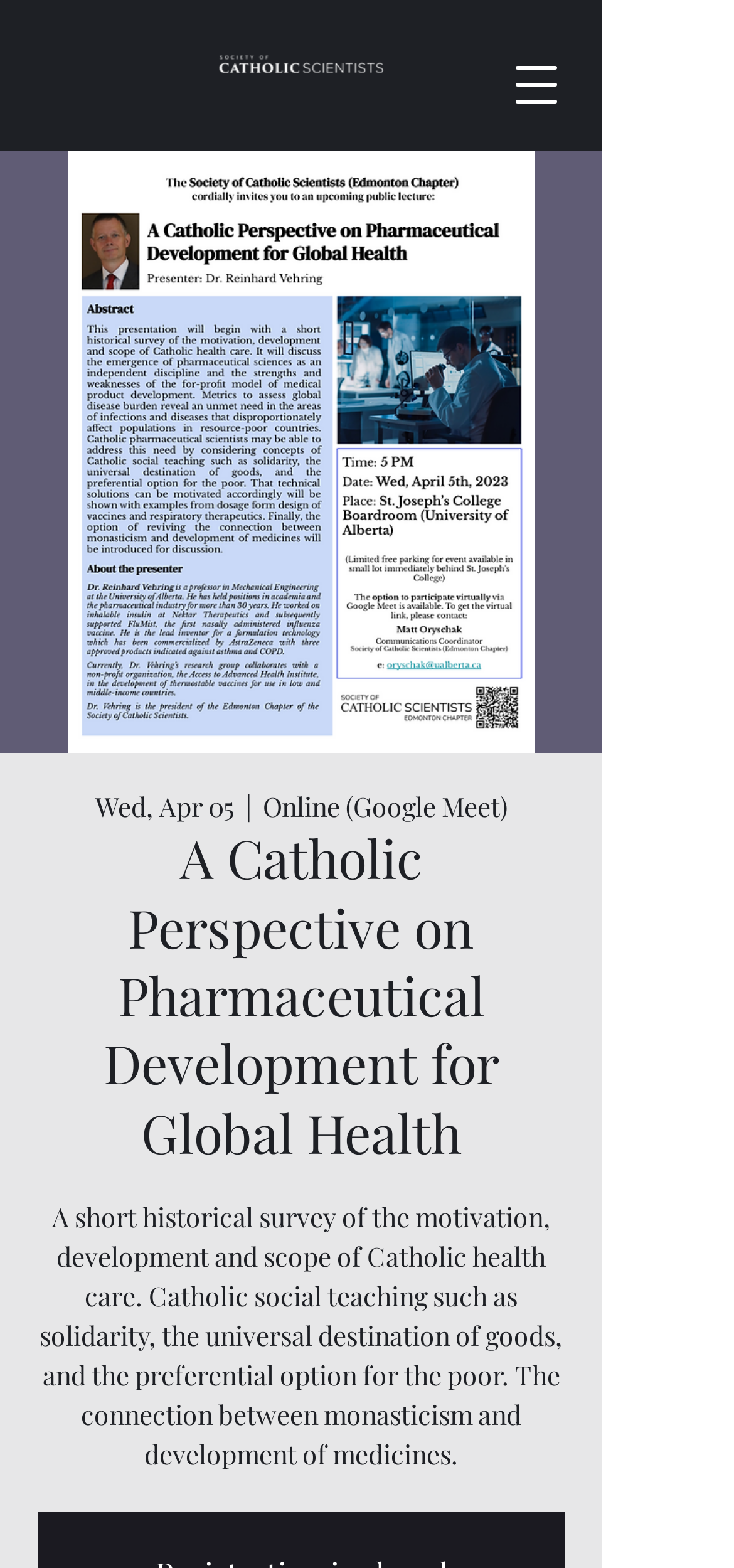Please reply to the following question with a single word or a short phrase:
What is the logo image on the top left?

SCSlogo.png